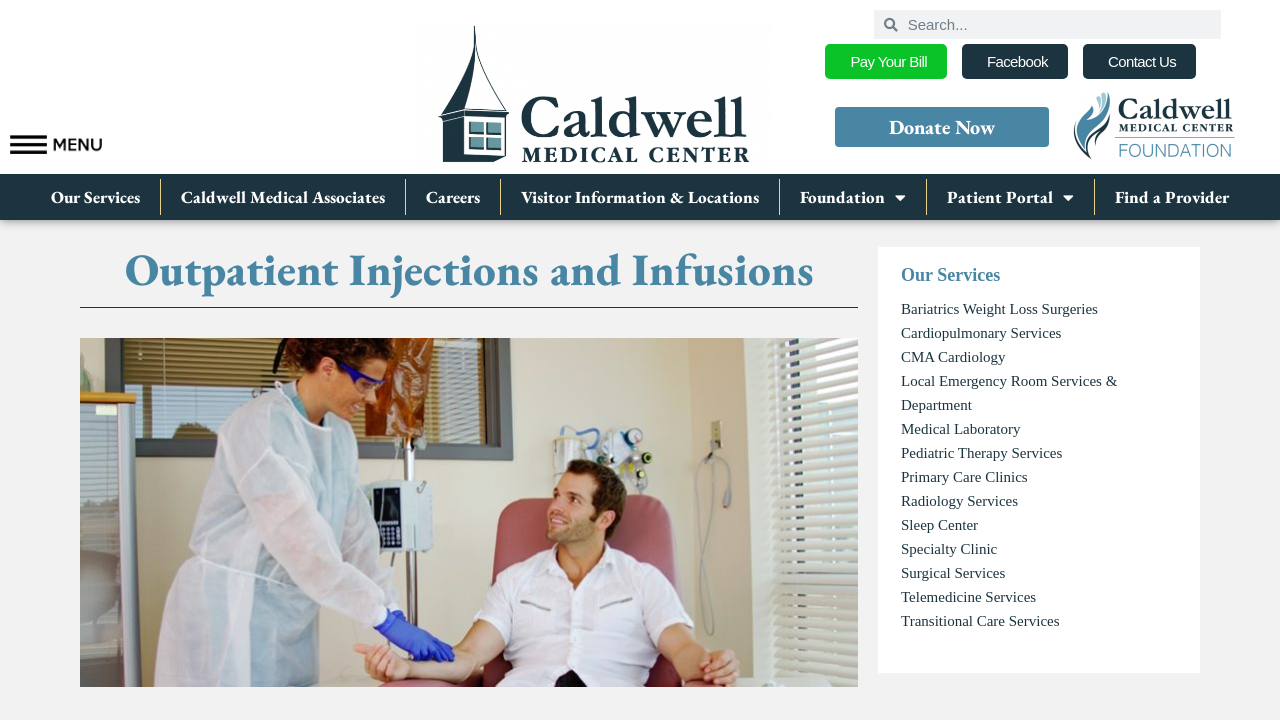Determine the coordinates of the bounding box for the clickable area needed to execute this instruction: "Learn about outpatient injections and infusions".

[0.062, 0.343, 0.67, 0.406]